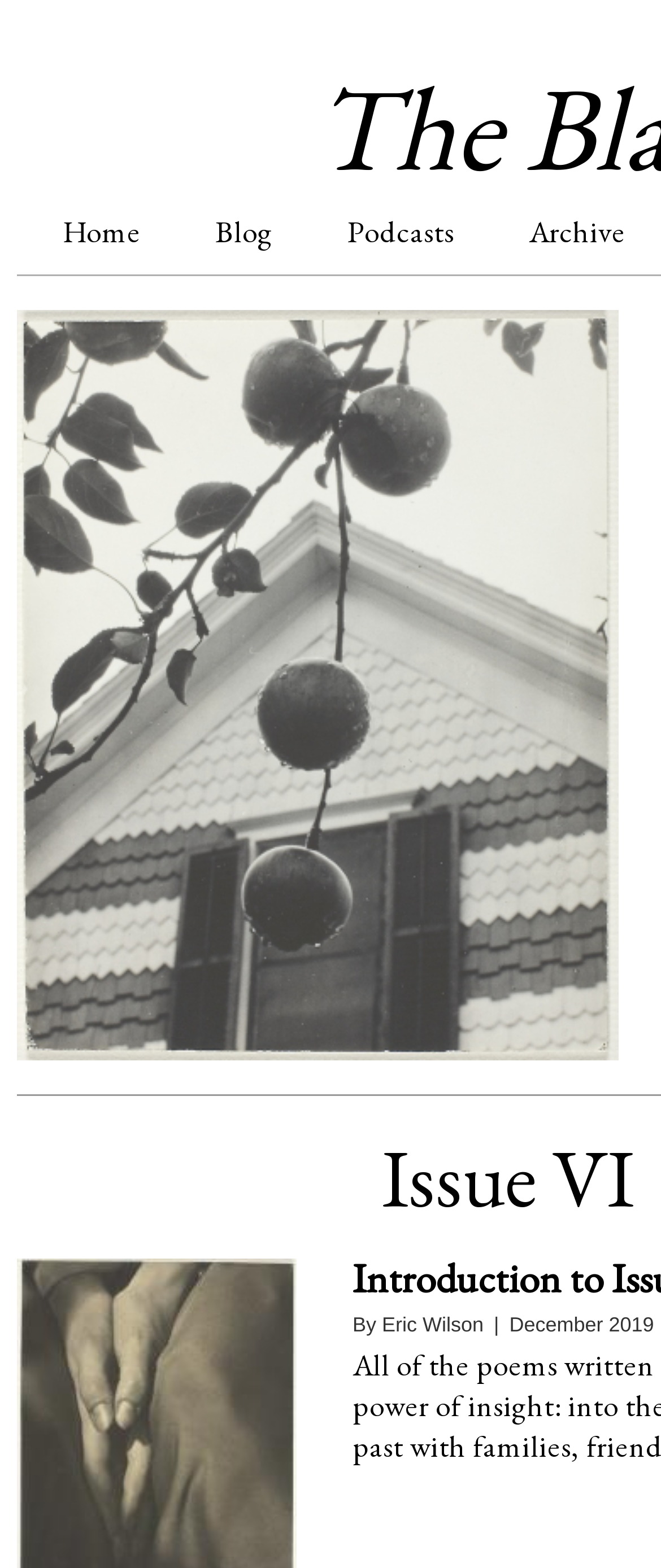Respond to the following question with a brief word or phrase:
What is the first menu item?

Home